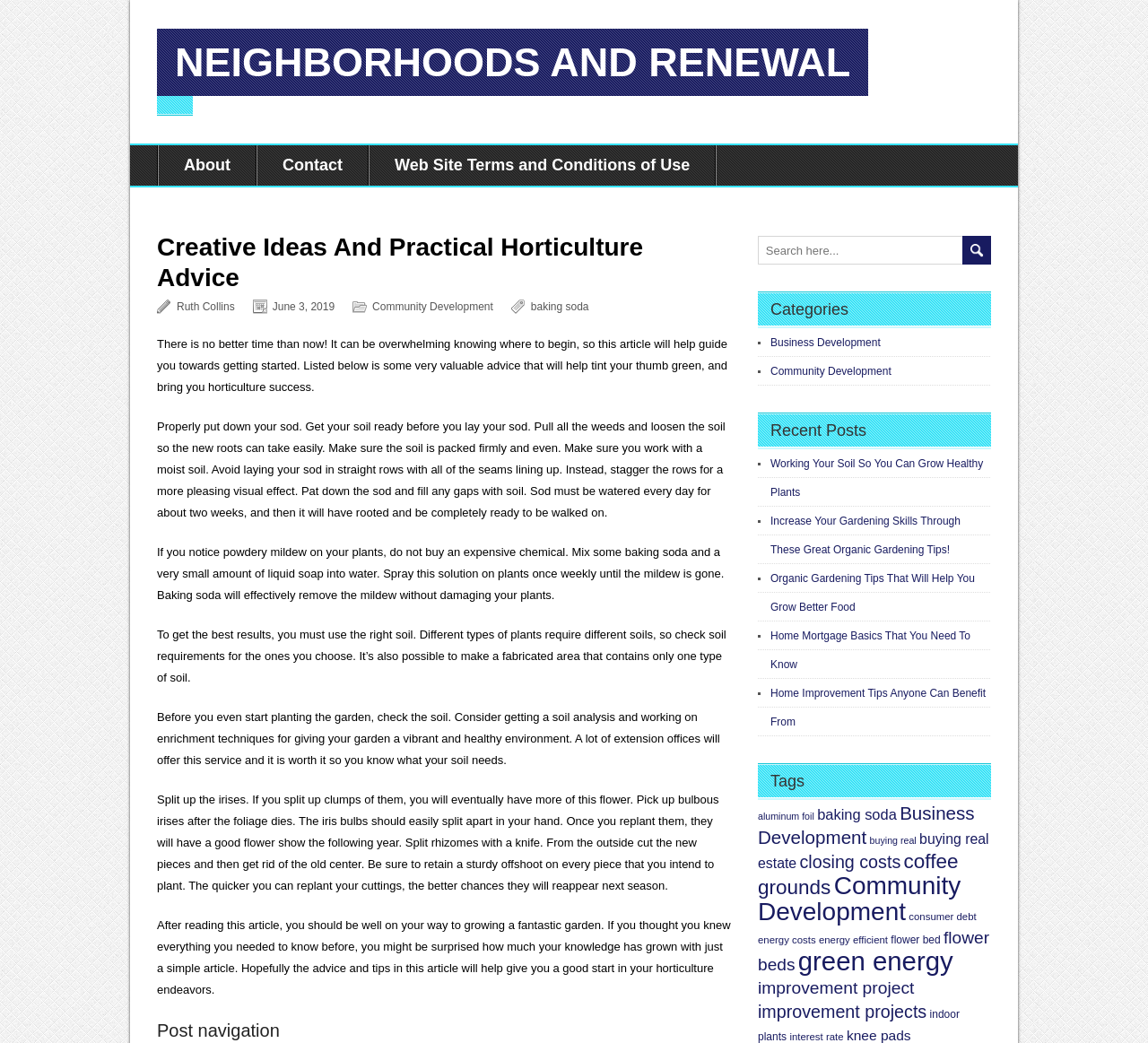Please reply to the following question using a single word or phrase: 
What is the purpose of the 'Categories' section?

To categorize posts